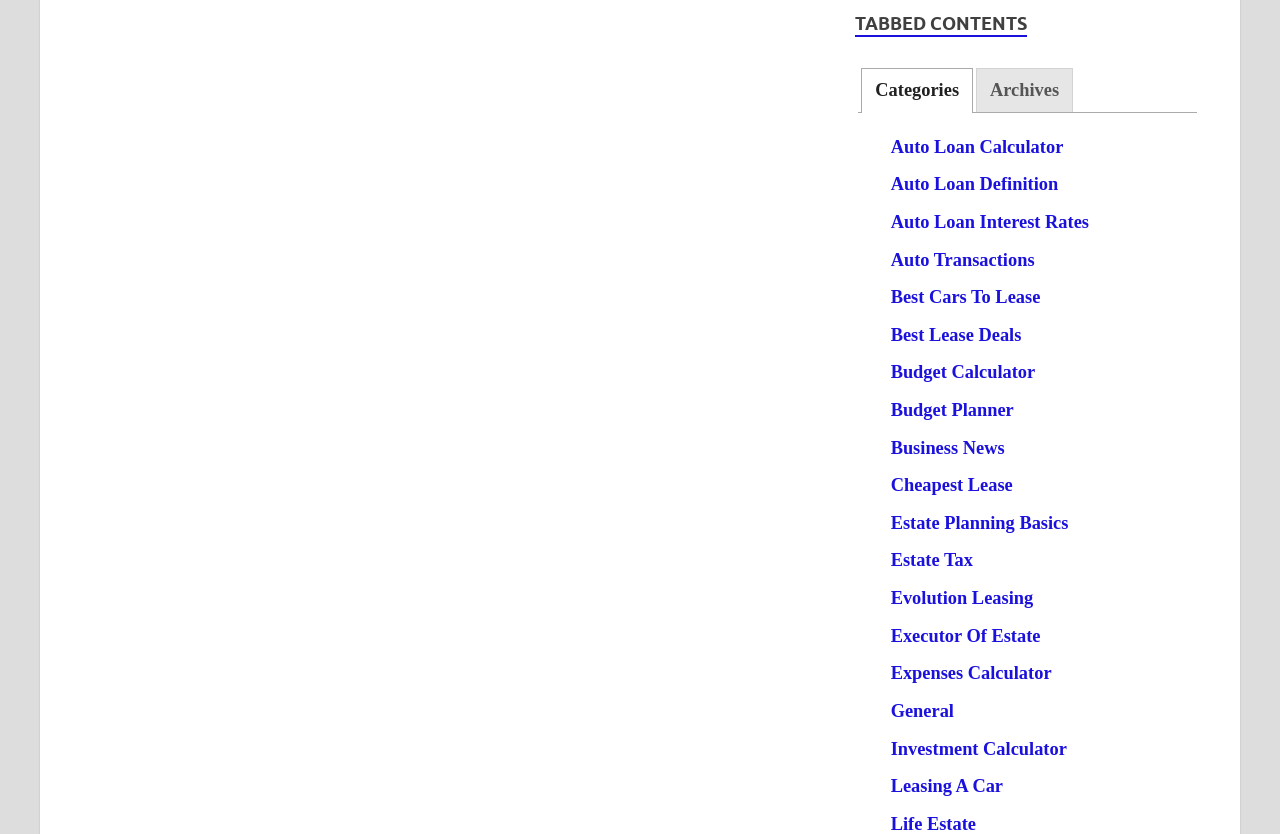Is the 'Archives' tab selected?
Can you offer a detailed and complete answer to this question?

I checked the 'Archives' tab and found that its 'selected' attribute is set to 'False', so it is not selected.